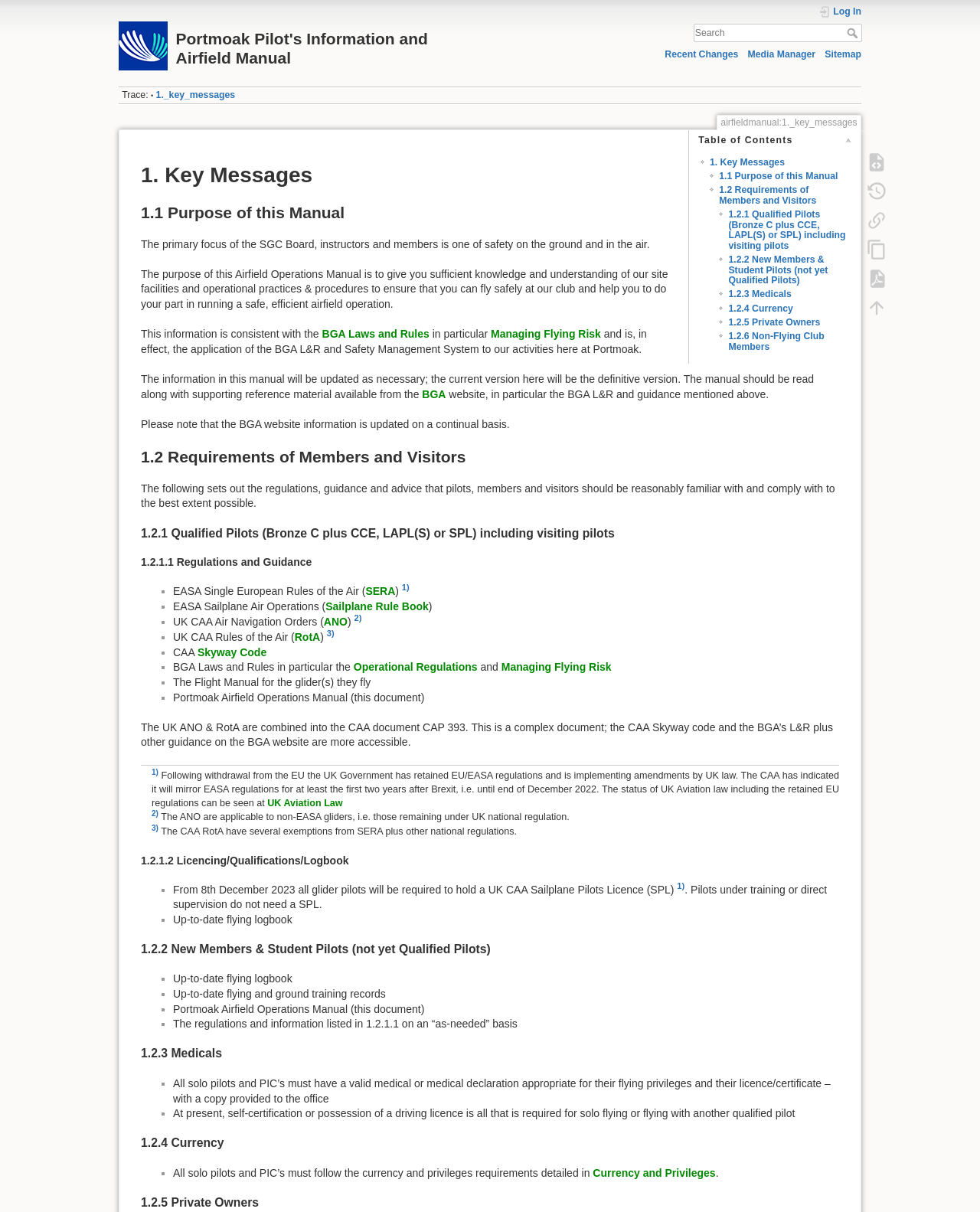Determine the bounding box for the described UI element: "Managing Flying Risk".

[0.501, 0.27, 0.613, 0.281]